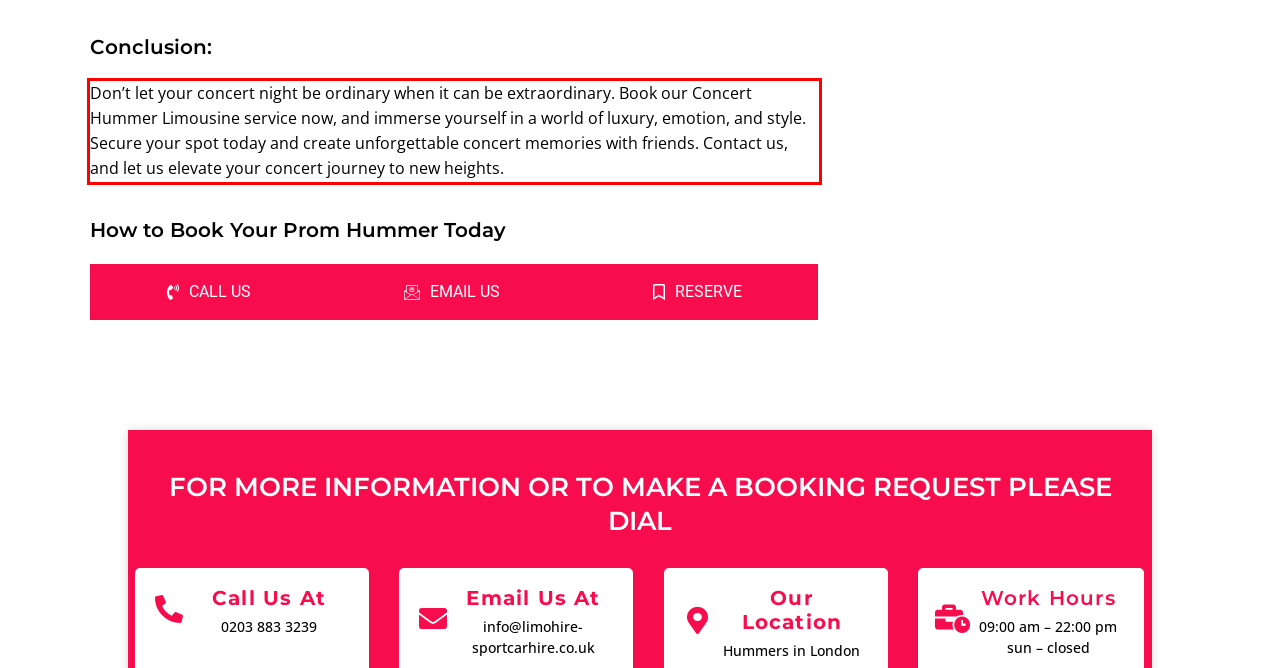Within the screenshot of a webpage, identify the red bounding box and perform OCR to capture the text content it contains.

Don’t let your concert night be ordinary when it can be extraordinary. Book our Concert Hummer Limousine service now, and immerse yourself in a world of luxury, emotion, and style. Secure your spot today and create unforgettable concert memories with friends. Contact us, and let us elevate your concert journey to new heights.